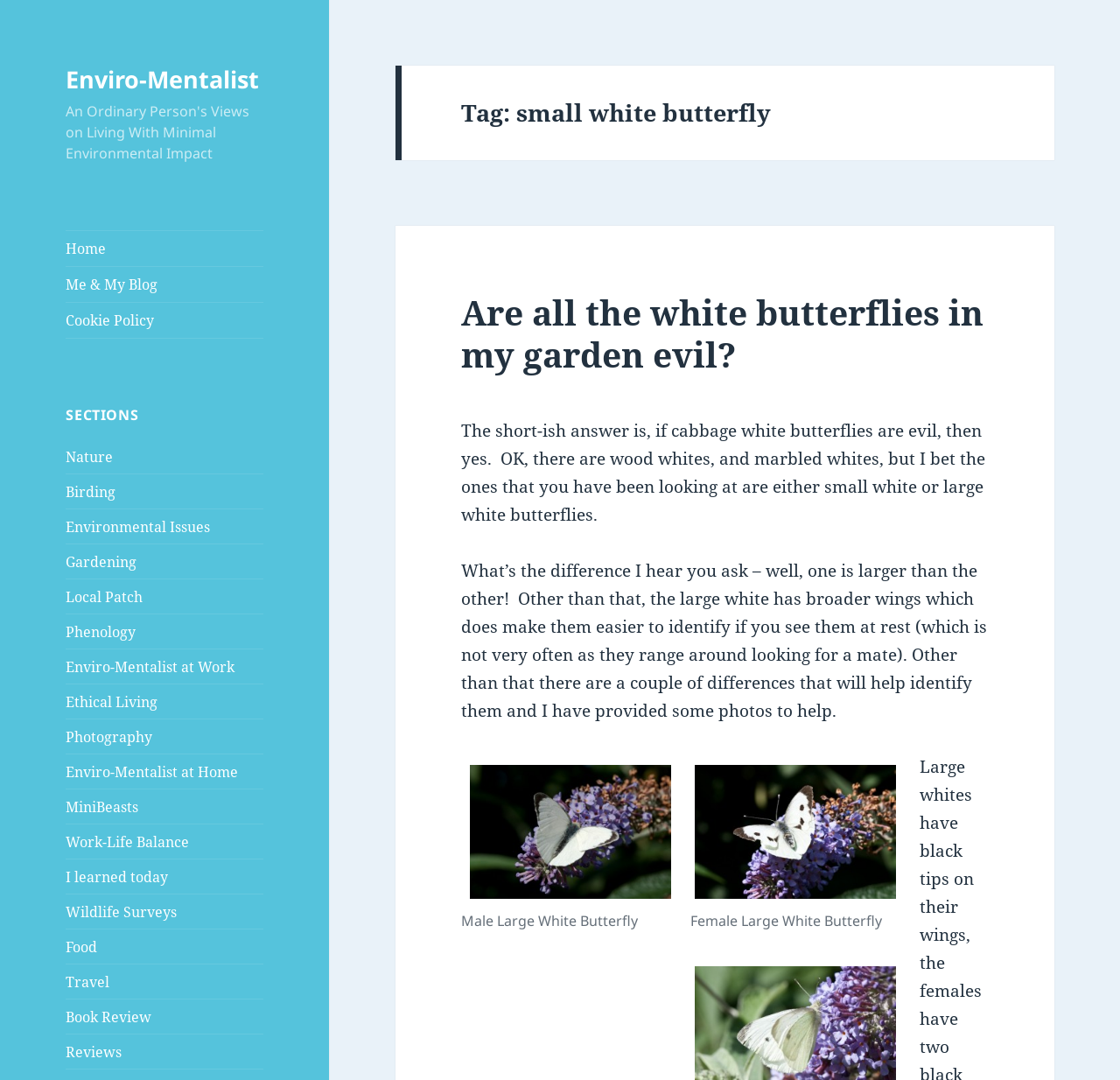Give a detailed account of the webpage.

The webpage is about a blog called "Enviro-Mentalist" and specifically focuses on a topic related to small white butterflies. At the top, there is a navigation menu with links to various sections, including "Home", "Me & My Blog", "Cookie Policy", and others. Below the navigation menu, there is a heading "SECTIONS" followed by a list of links to different categories, such as "Nature", "Birding", "Environmental Issues", and more.

The main content of the page is an article titled "Tag: small white butterfly". The article starts with a question "Are all the white butterflies in my garden evil?" and provides a brief answer. The text is divided into paragraphs, with the first paragraph explaining that the answer depends on the type of white butterfly. The second paragraph provides more information about the differences between small white and large white butterflies, including their size and wing shape.

The article includes two images, one of a male large white butterfly and one of a female large white butterfly, each with a caption. The images are placed side by side, with the male butterfly image on the left and the female butterfly image on the right. The captions are brief and provide additional information about the images.

Overall, the webpage has a simple and clean layout, with a focus on providing information about small white butterflies and their differences from large white butterflies.